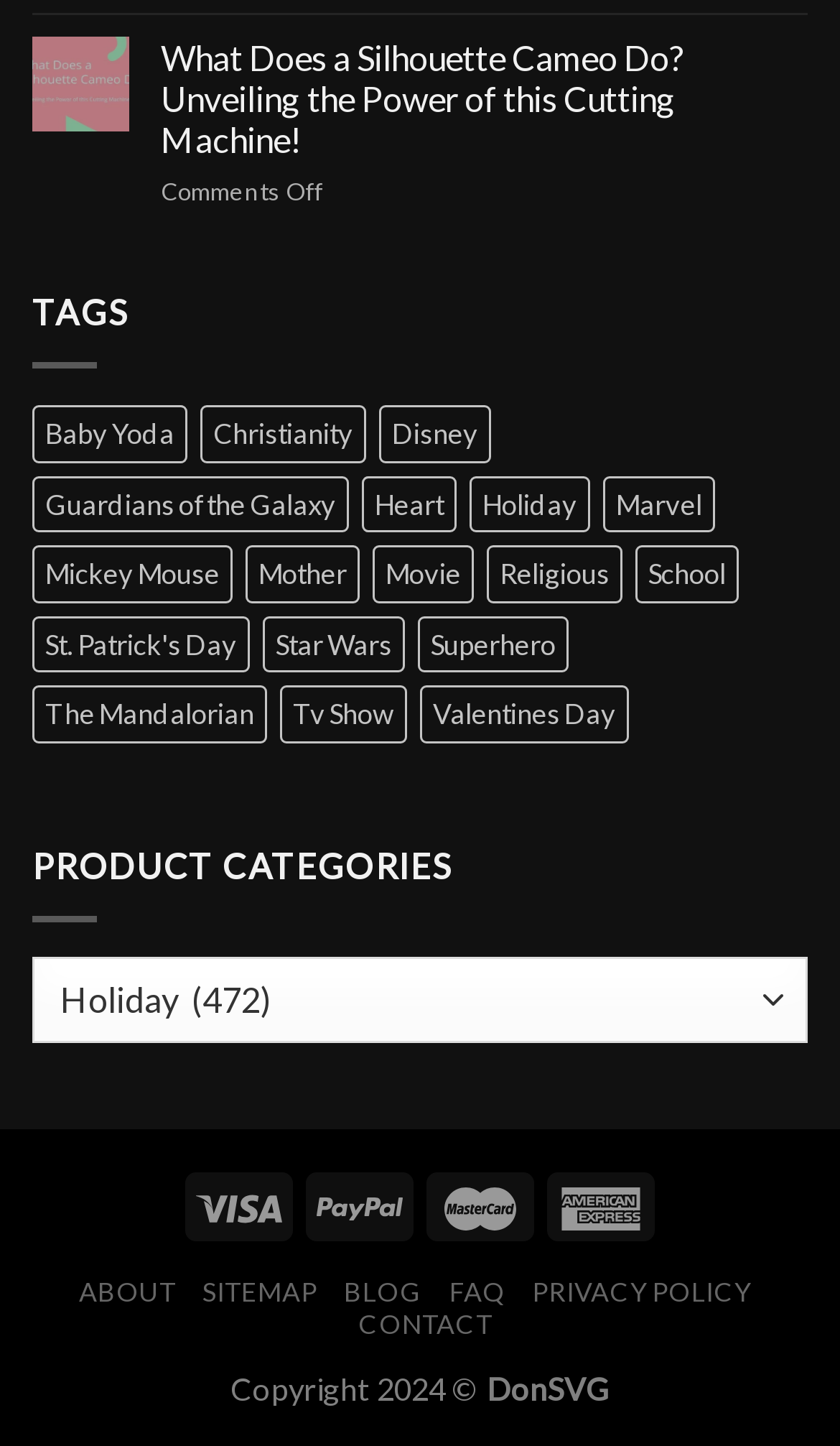Calculate the bounding box coordinates for the UI element based on the following description: "St. Patrick's Day". Ensure the coordinates are four float numbers between 0 and 1, i.e., [left, top, right, bottom].

[0.038, 0.426, 0.297, 0.465]